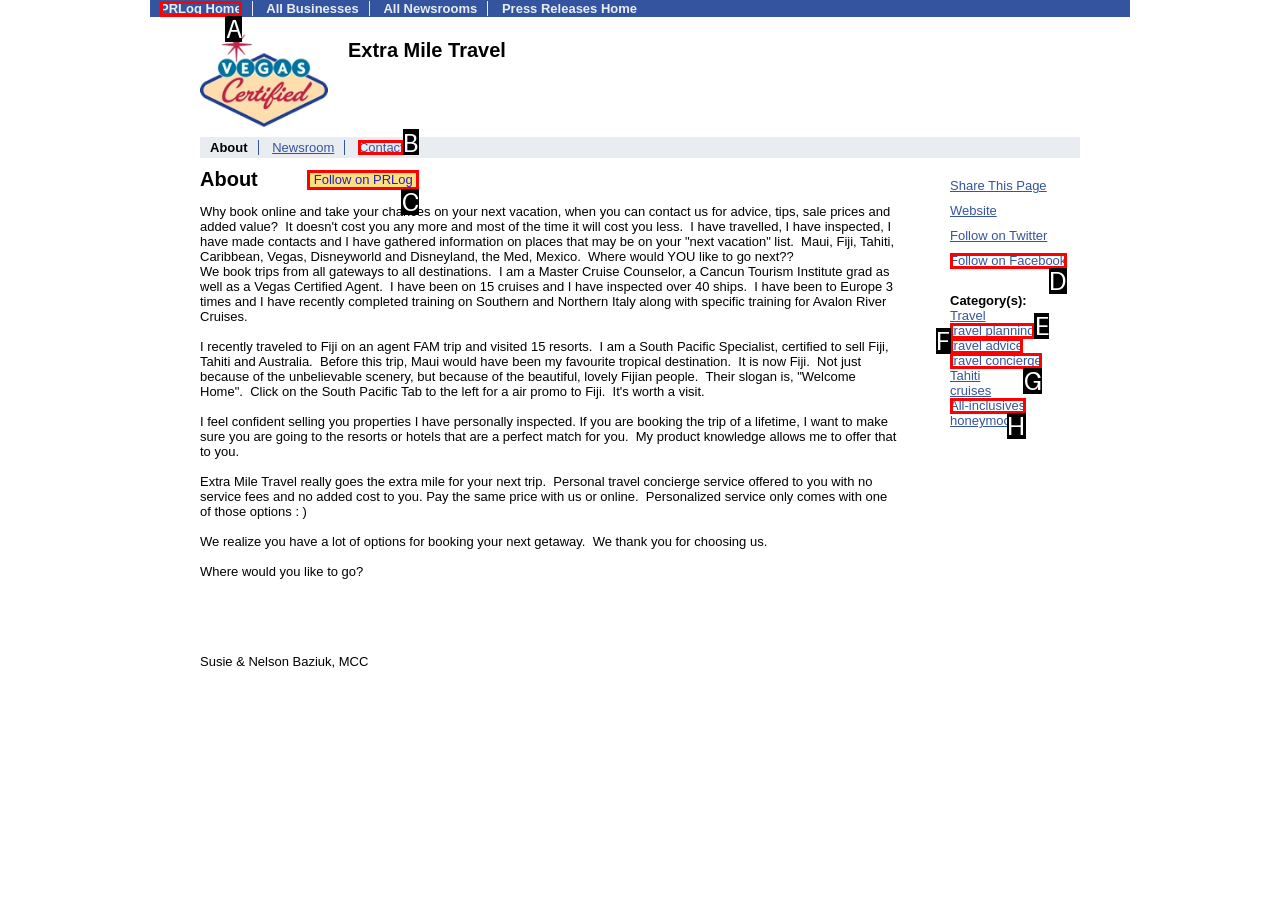Identify the HTML element to select in order to accomplish the following task: Click on Contact
Reply with the letter of the chosen option from the given choices directly.

B